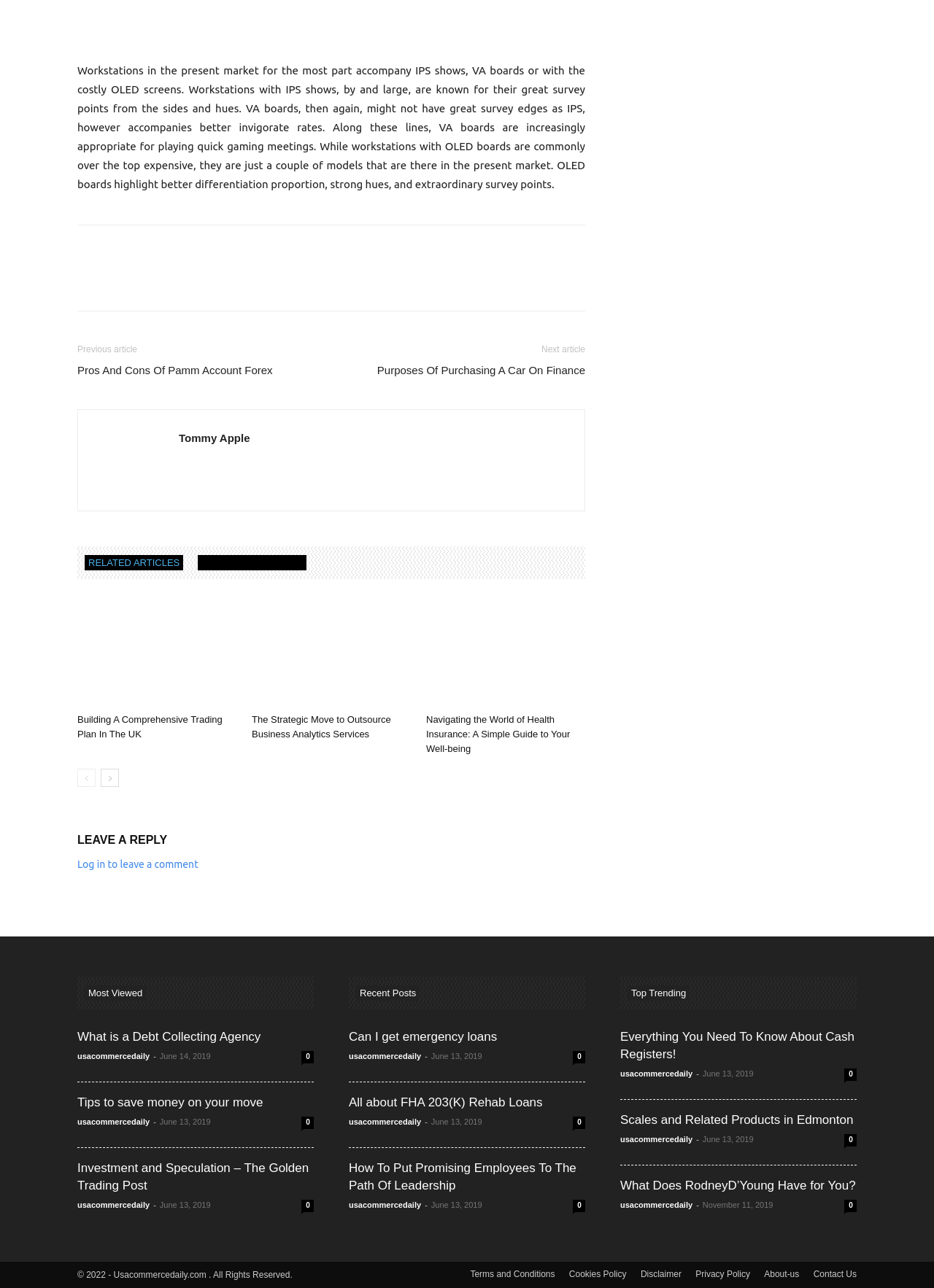Respond to the question with just a single word or phrase: 
What is the purpose of the 'Most Viewed' section?

To show popular articles